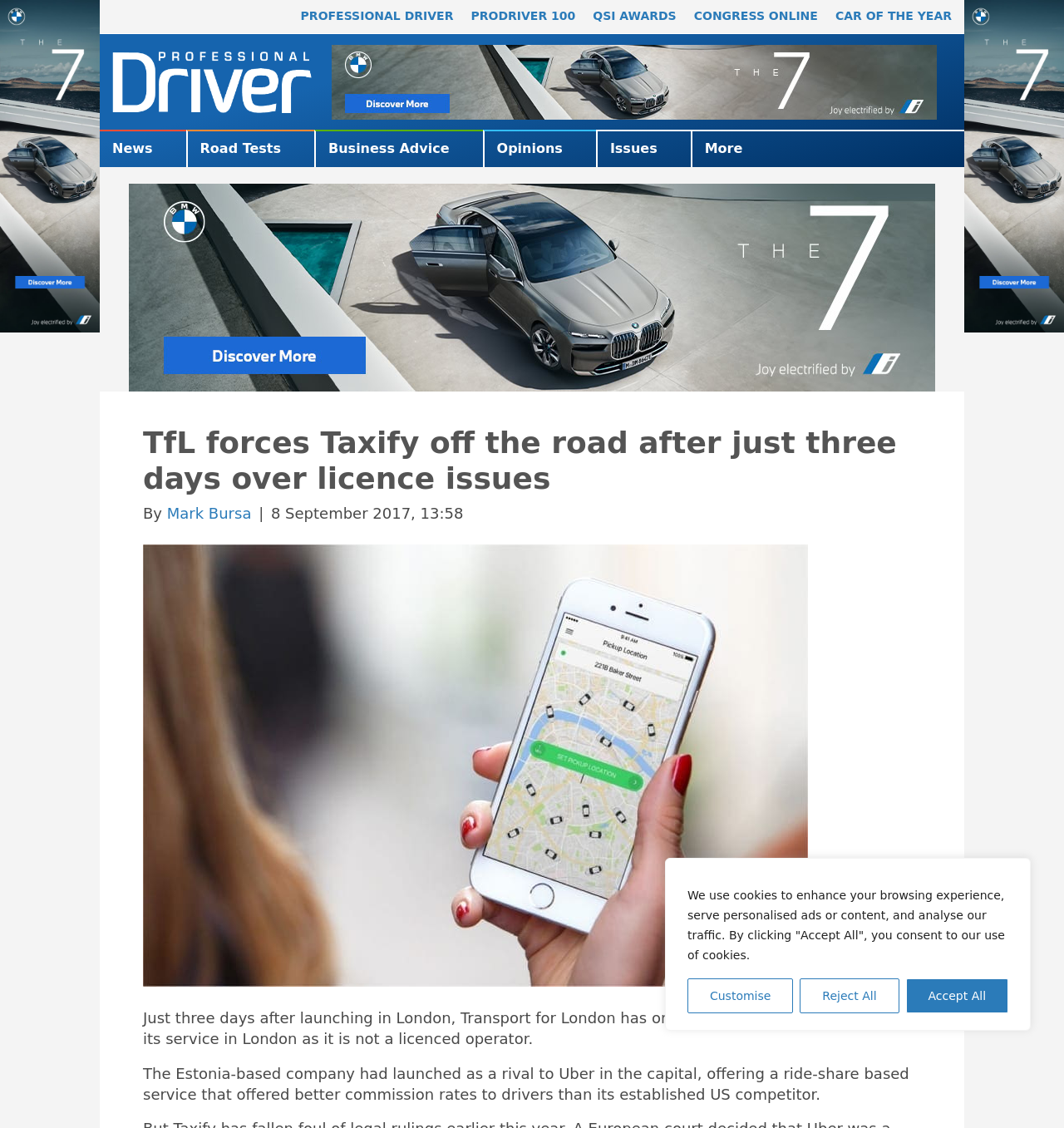Kindly determine the bounding box coordinates for the area that needs to be clicked to execute this instruction: "Click the HOME link".

None